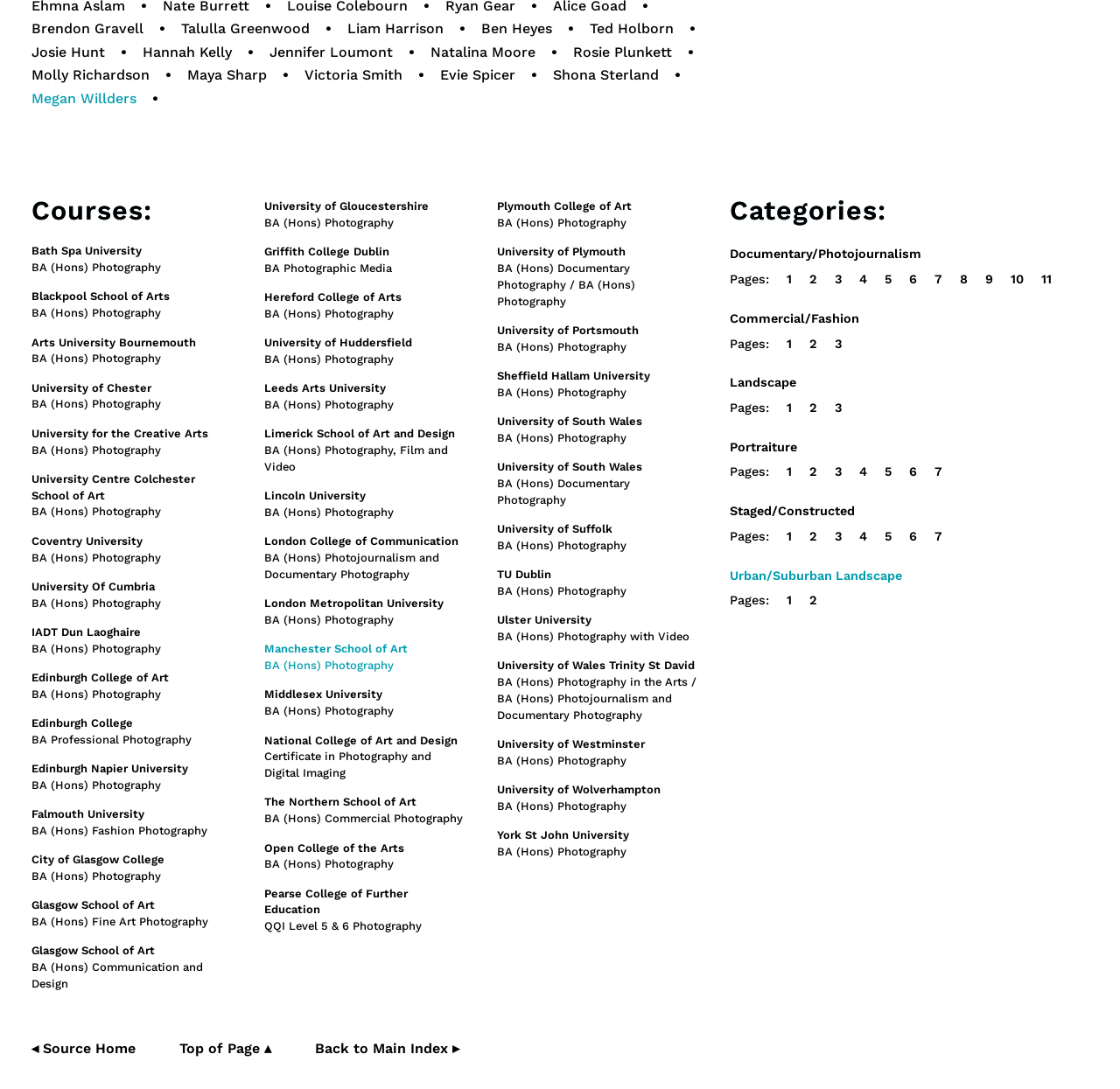Using the information in the image, give a detailed answer to the following question: What is the category of photography courses?

The category of photography courses can be found under the 'Categories:' heading, which lists 'Documentary/Photojournalism' as one of the options.